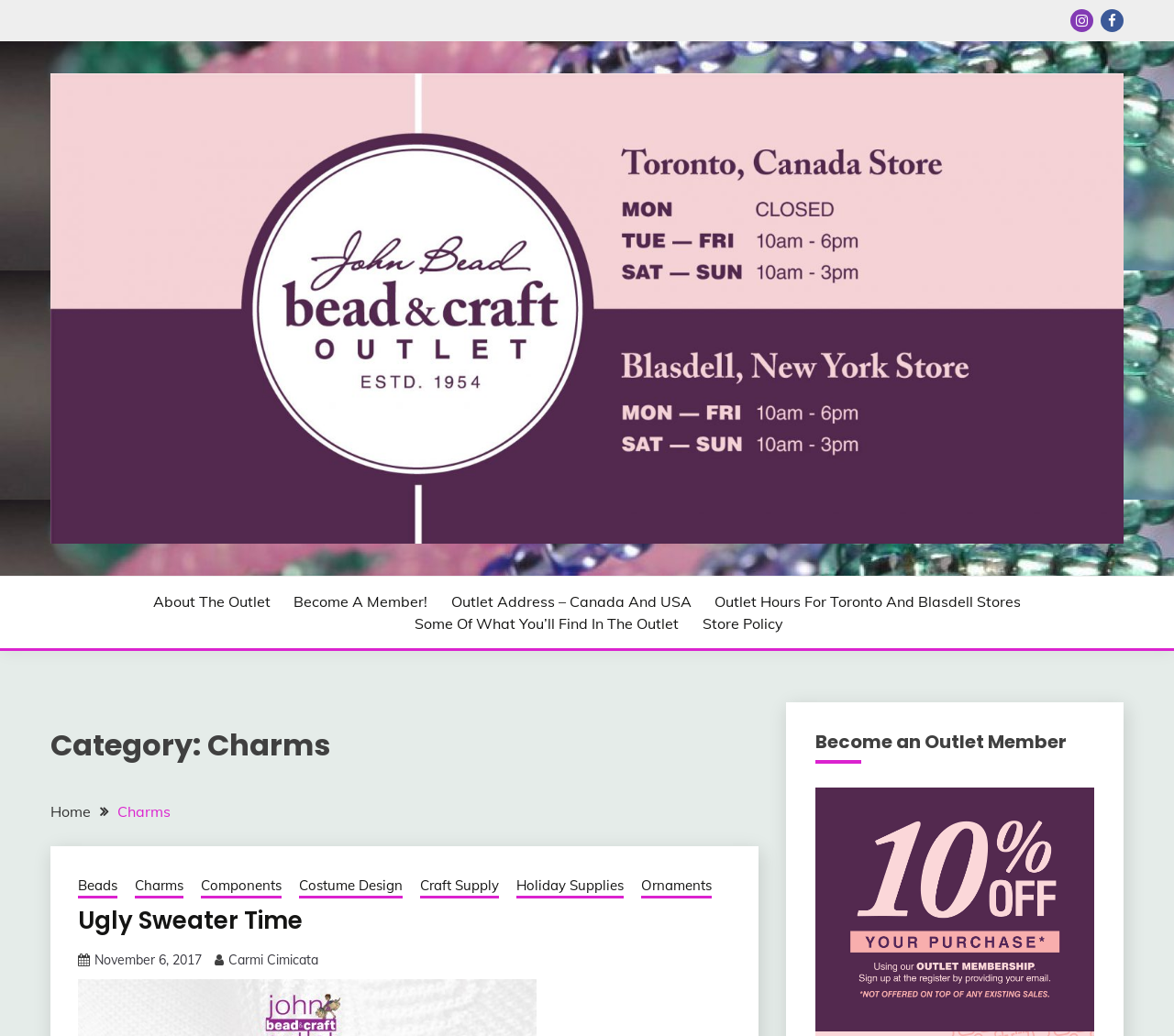Answer the following query concisely with a single word or phrase:
How many social media links are present?

2